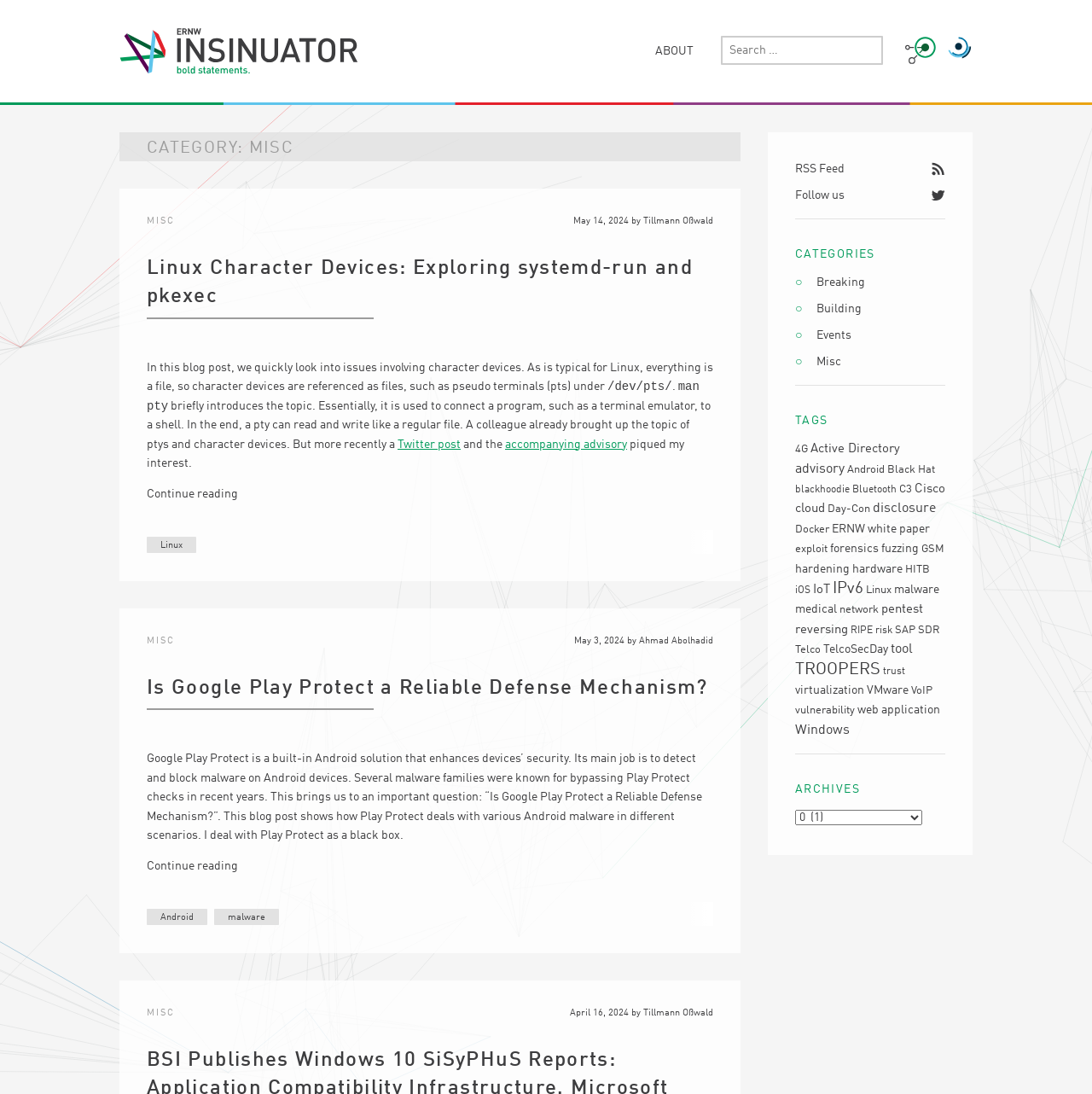How many items are in the 'Android' tag?
Please describe in detail the information shown in the image to answer the question.

The 'Android' tag has 11 items, which is indicated by the text '(11 items)' next to the 'Android' link in the 'TAGS' section.